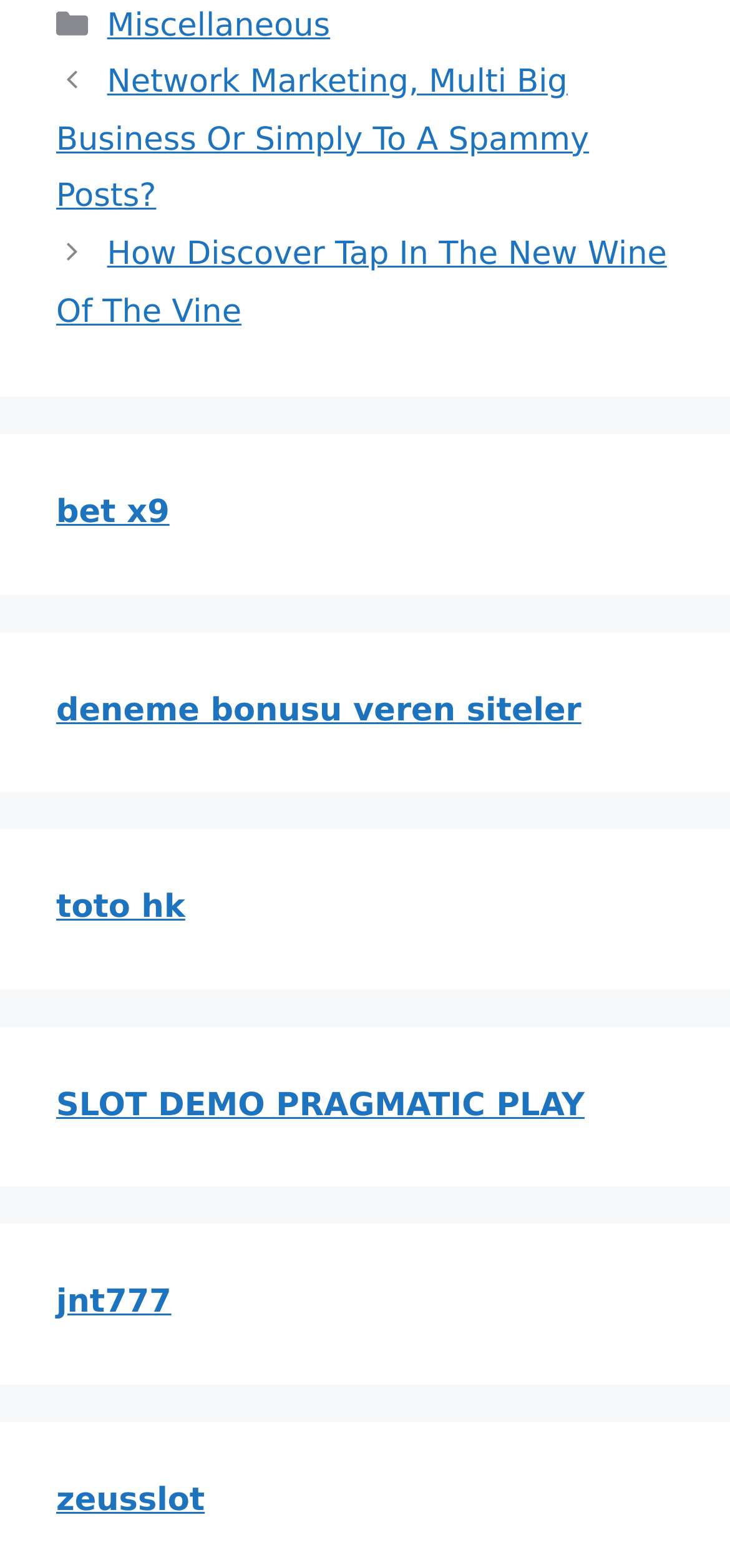Give a short answer using one word or phrase for the question:
What is the last link in the complementary section?

zeusslot